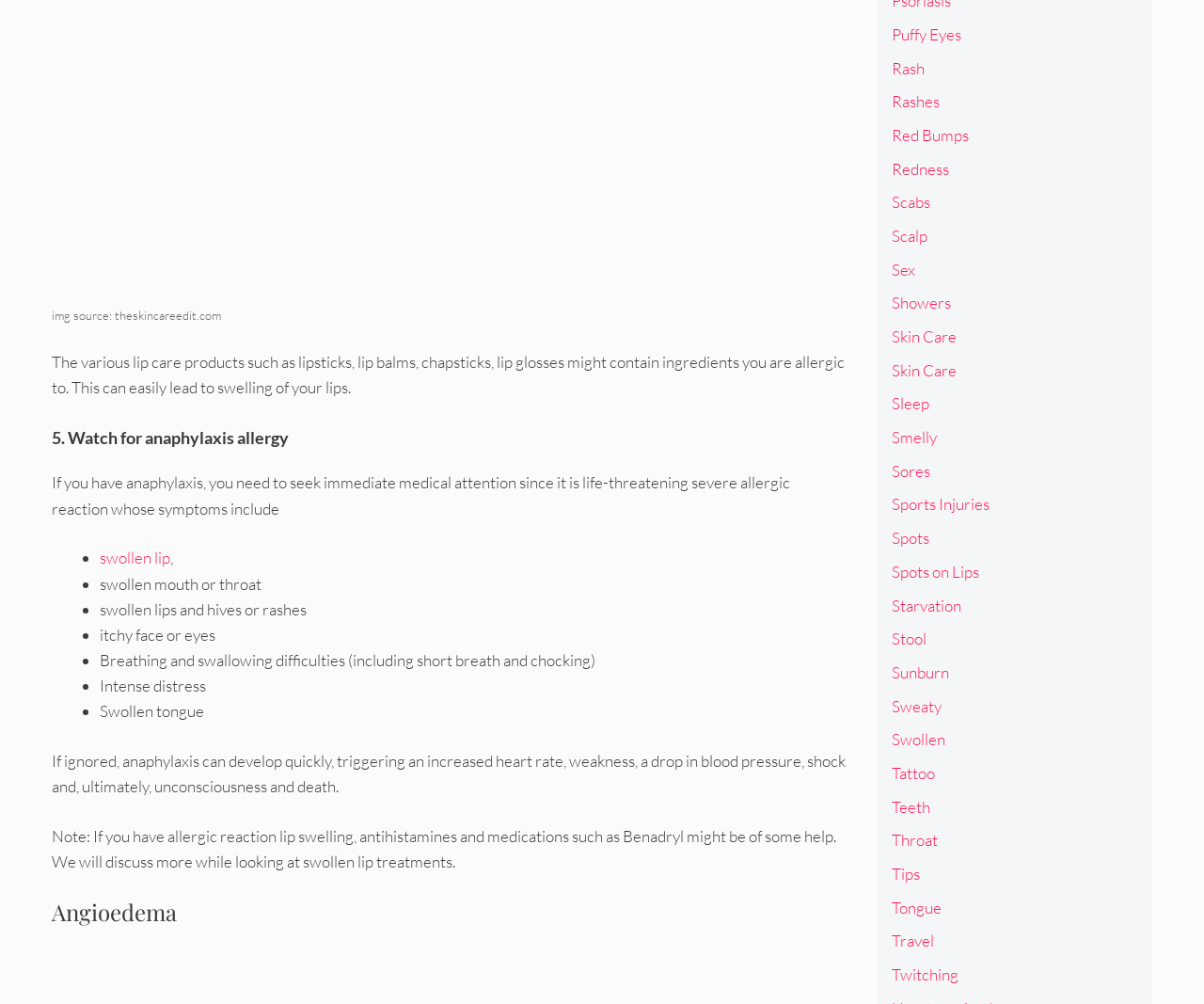Answer the following query with a single word or phrase:
What is the purpose of antihistamines and medications like Benadryl?

to help with allergic reaction lip swelling